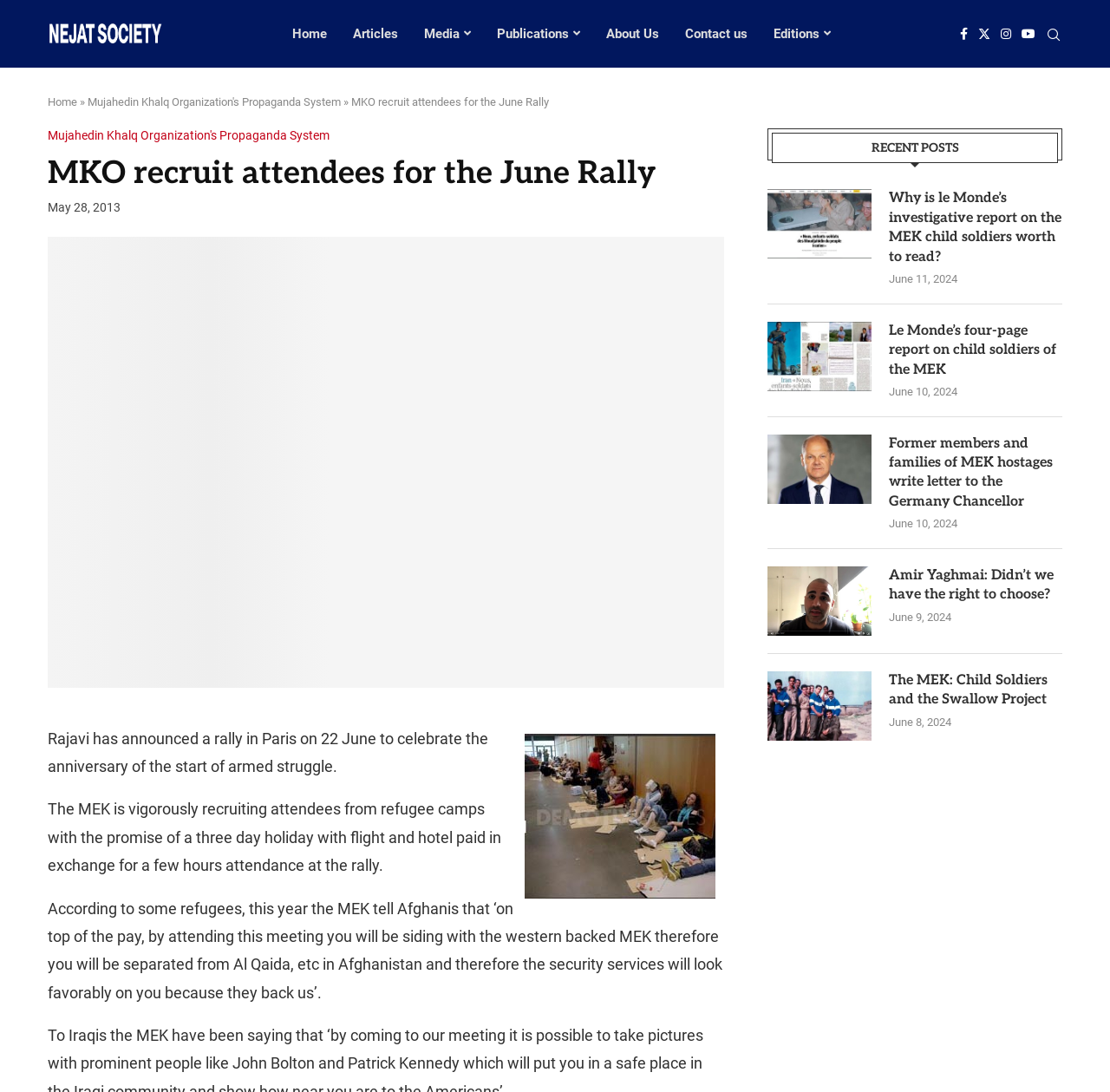What is the name of the report mentioned in the webpage?
Relying on the image, give a concise answer in one word or a brief phrase.

Le Monde’s investigative report